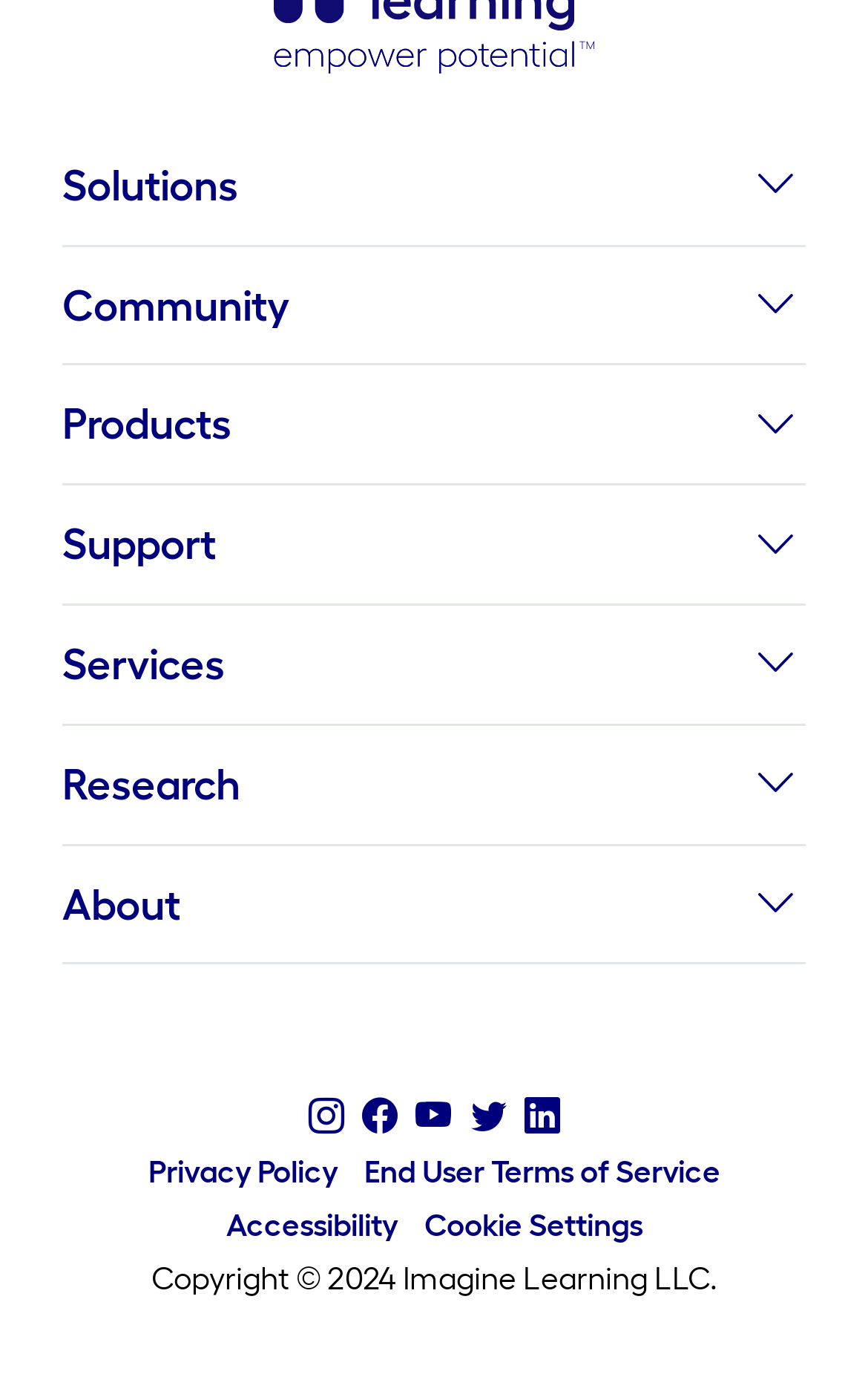How many main categories are there?
Answer the question with a thorough and detailed explanation.

I counted the number of main categories in the top navigation menu and found 7 categories, which are Solutions, Community, Products, Support, Services, Research, and About.